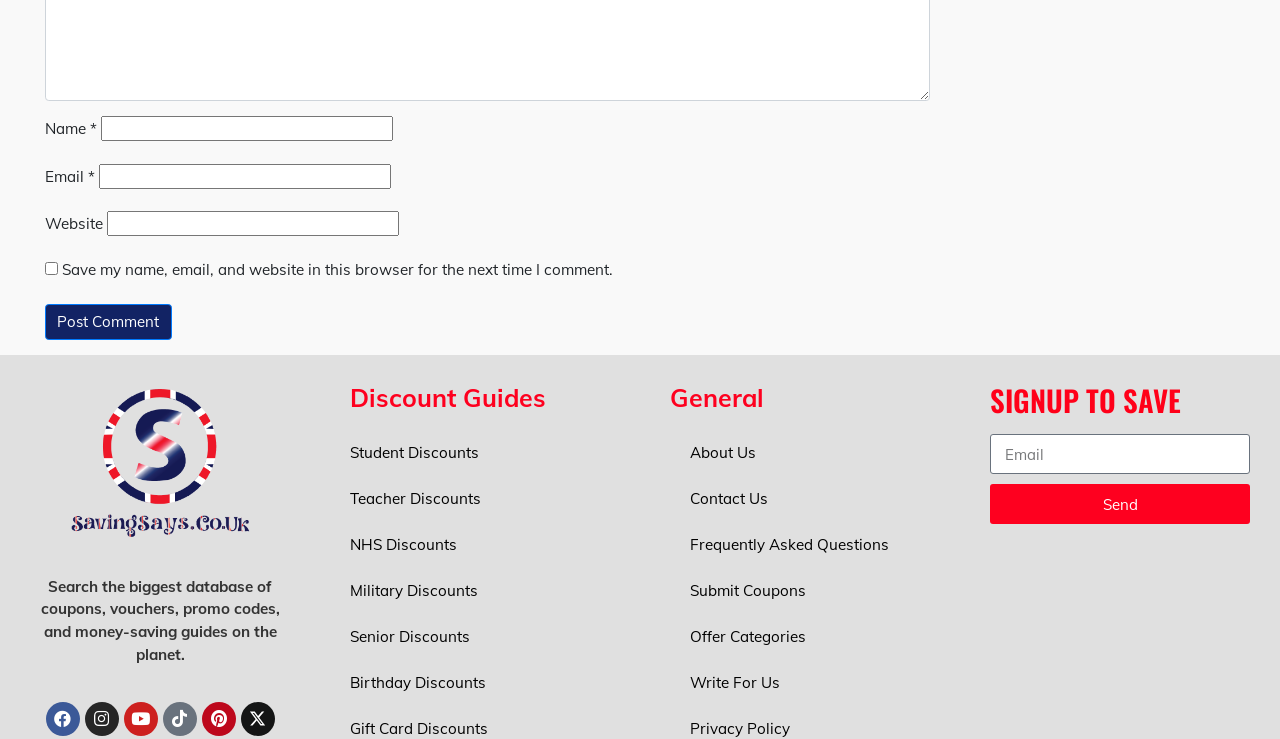Locate the UI element described by parent_node: Email name="form_fields[email]" placeholder="Email" in the provided webpage screenshot. Return the bounding box coordinates in the format (top-left x, top-left y, bottom-right x, bottom-right y), ensuring all values are between 0 and 1.

[0.773, 0.588, 0.977, 0.642]